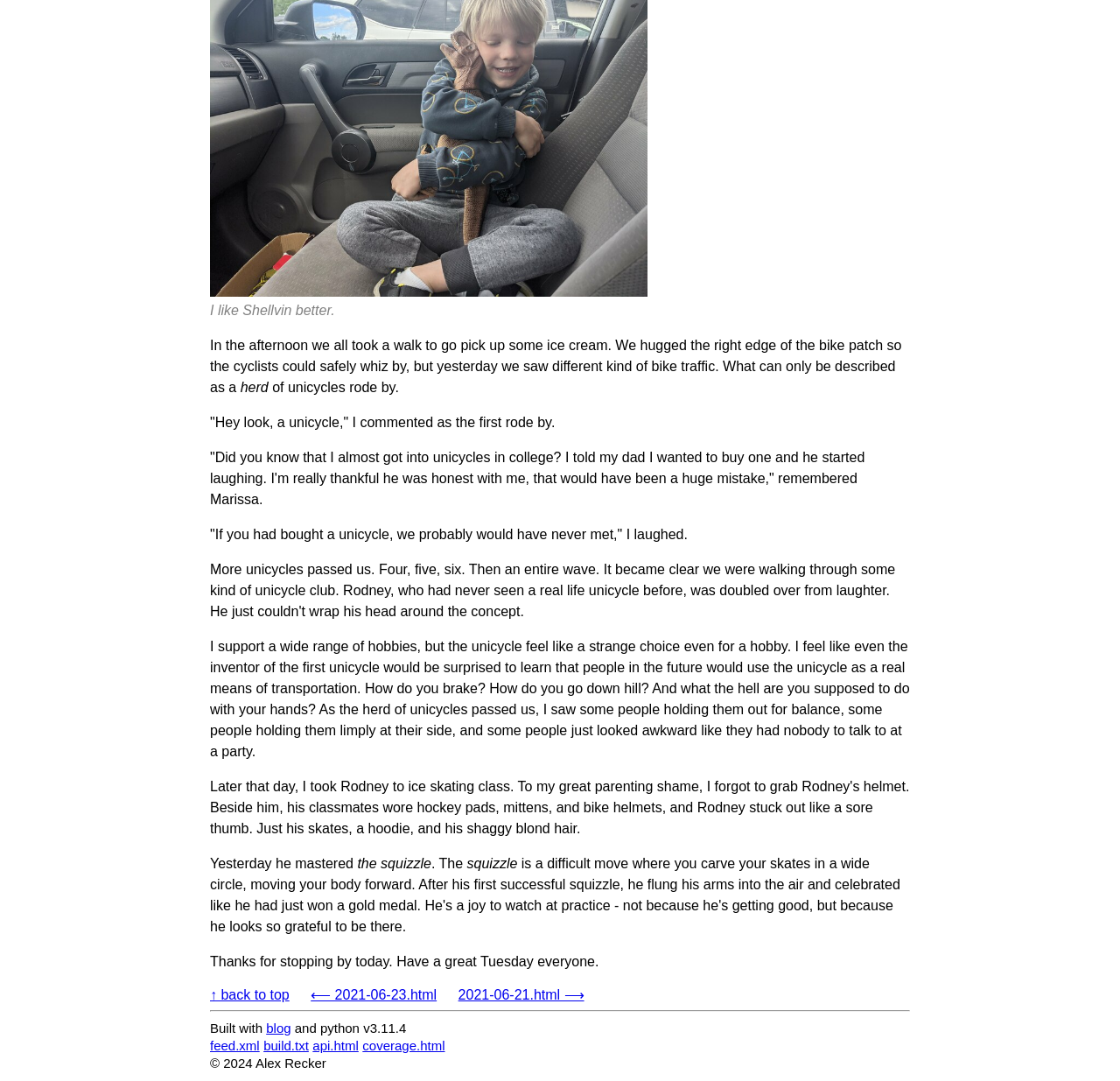Locate the bounding box coordinates of the item that should be clicked to fulfill the instruction: "Go back to top".

[0.188, 0.913, 0.258, 0.927]